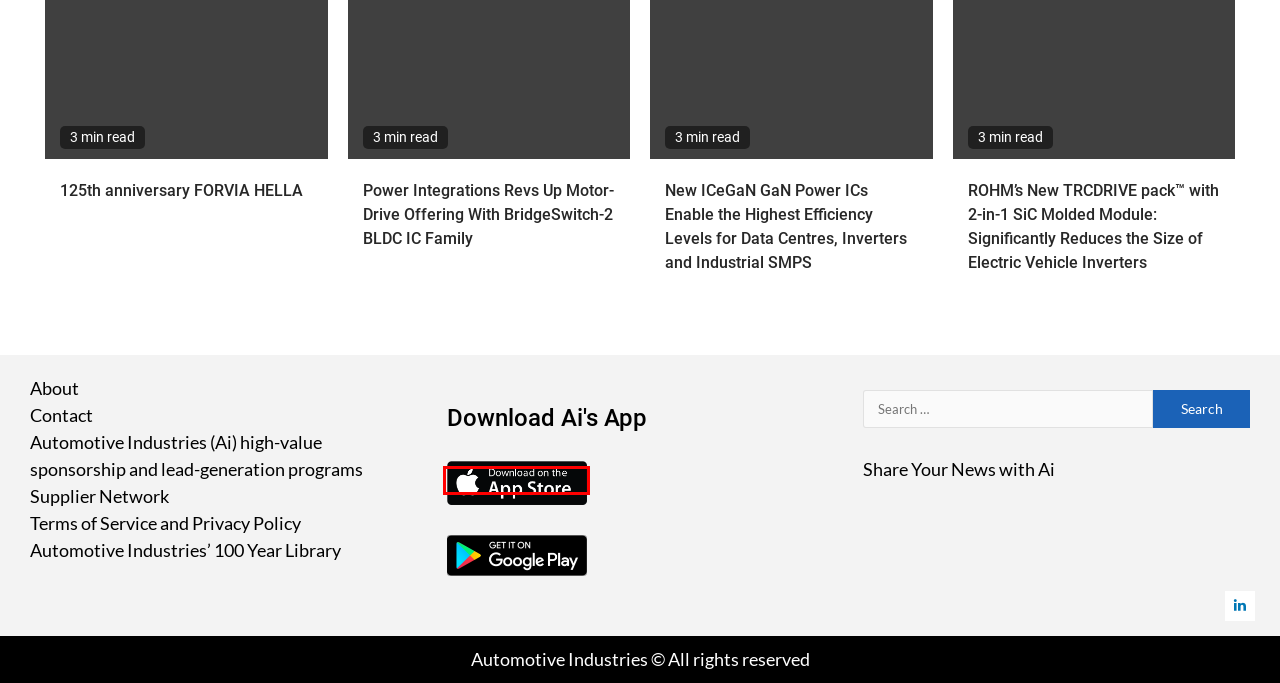Examine the screenshot of a webpage featuring a red bounding box and identify the best matching webpage description for the new page that results from clicking the element within the box. Here are the options:
A. Automotive Emissions Archives - AI Online
B. Vehicle Systems - Chassis Archives - AI Online
C. Editor's Picks Archives - AI Online
D. ‎Automotive Industries on the App Store
E. Automotive Industries Terms of Service and Privacy Policy - AI Online -
F. Driver Monitoring System Archives - AI Online
G. Next generation vehicle motion control & safety functions
H. Home Page - AI Online -

D